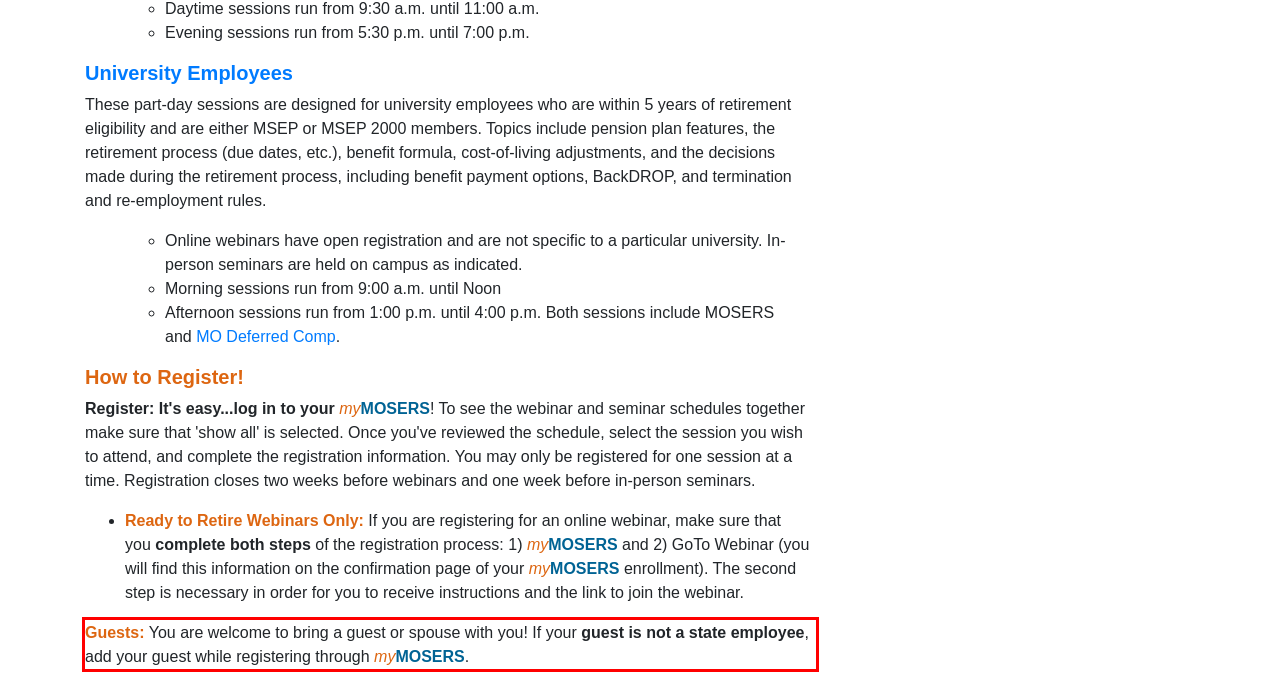Look at the webpage screenshot and recognize the text inside the red bounding box.

Guests: You are welcome to bring a guest or spouse with you! If your guest is not a state employee, add your guest while registering through myMOSERS.